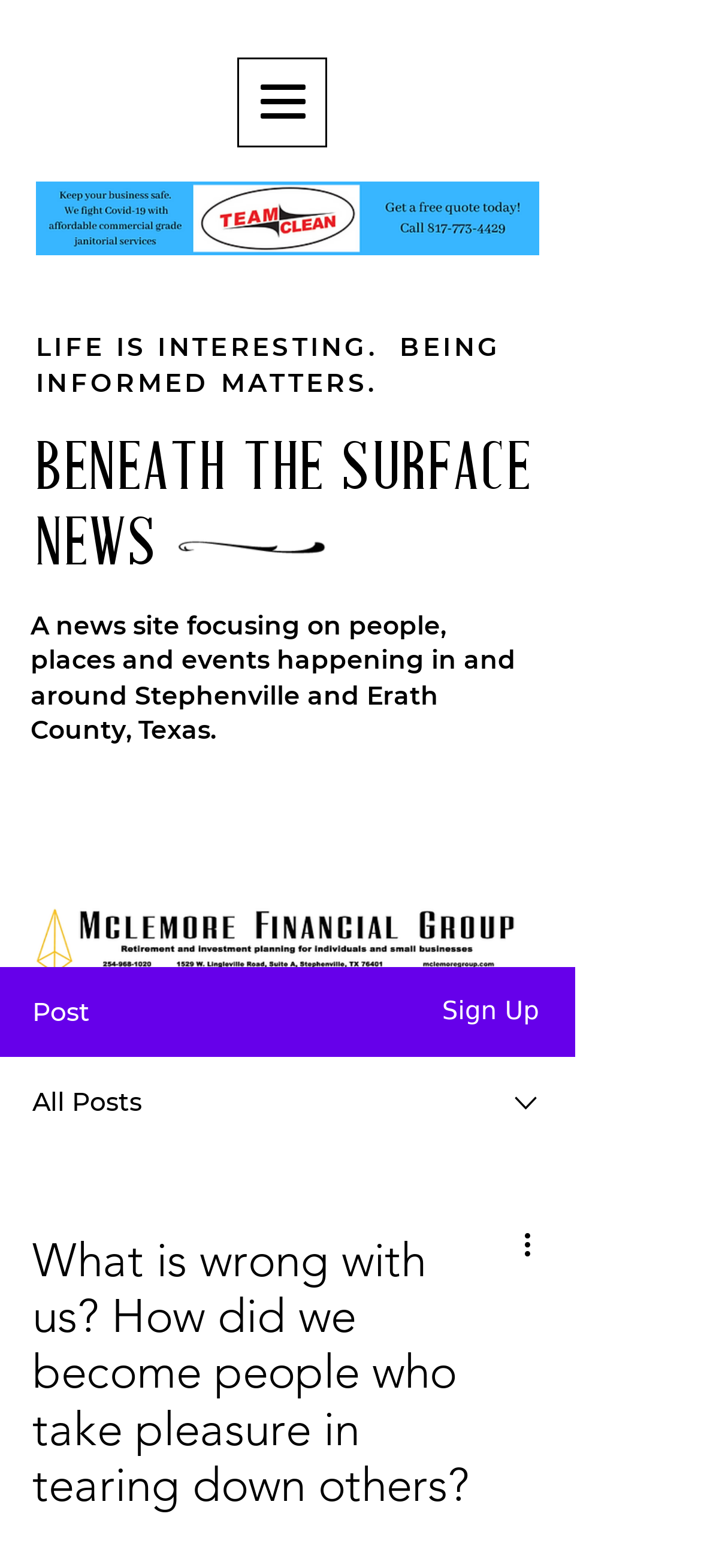How many images are on the webpage?
Please provide a single word or phrase as the answer based on the screenshot.

4